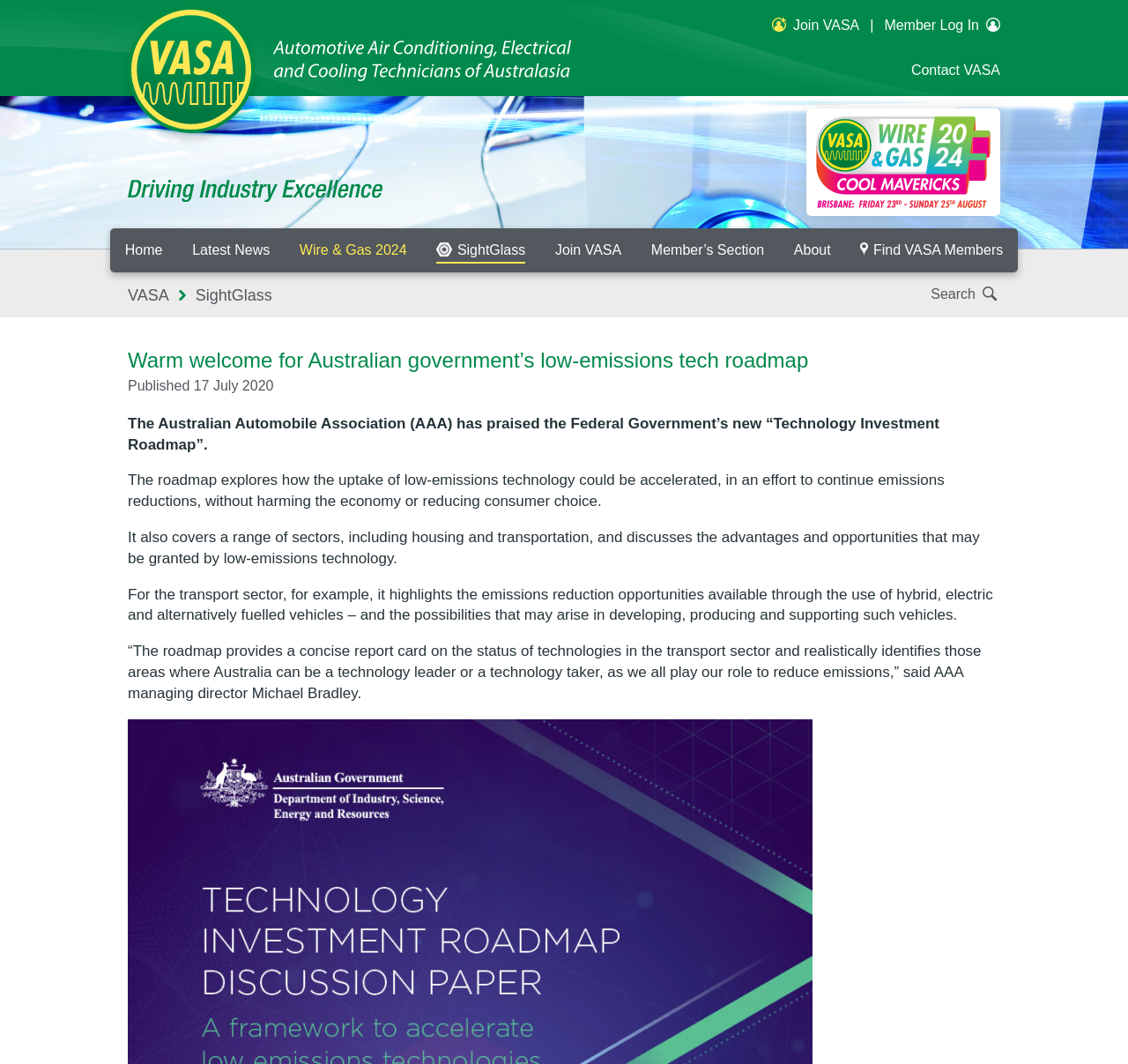What type of vehicles are mentioned in the article?
Kindly offer a comprehensive and detailed response to the question.

The article mentions hybrid, electric, and alternatively fuelled vehicles as examples of low-emissions technology in the transport sector. It highlights the emissions reduction opportunities available through the use of these types of vehicles.